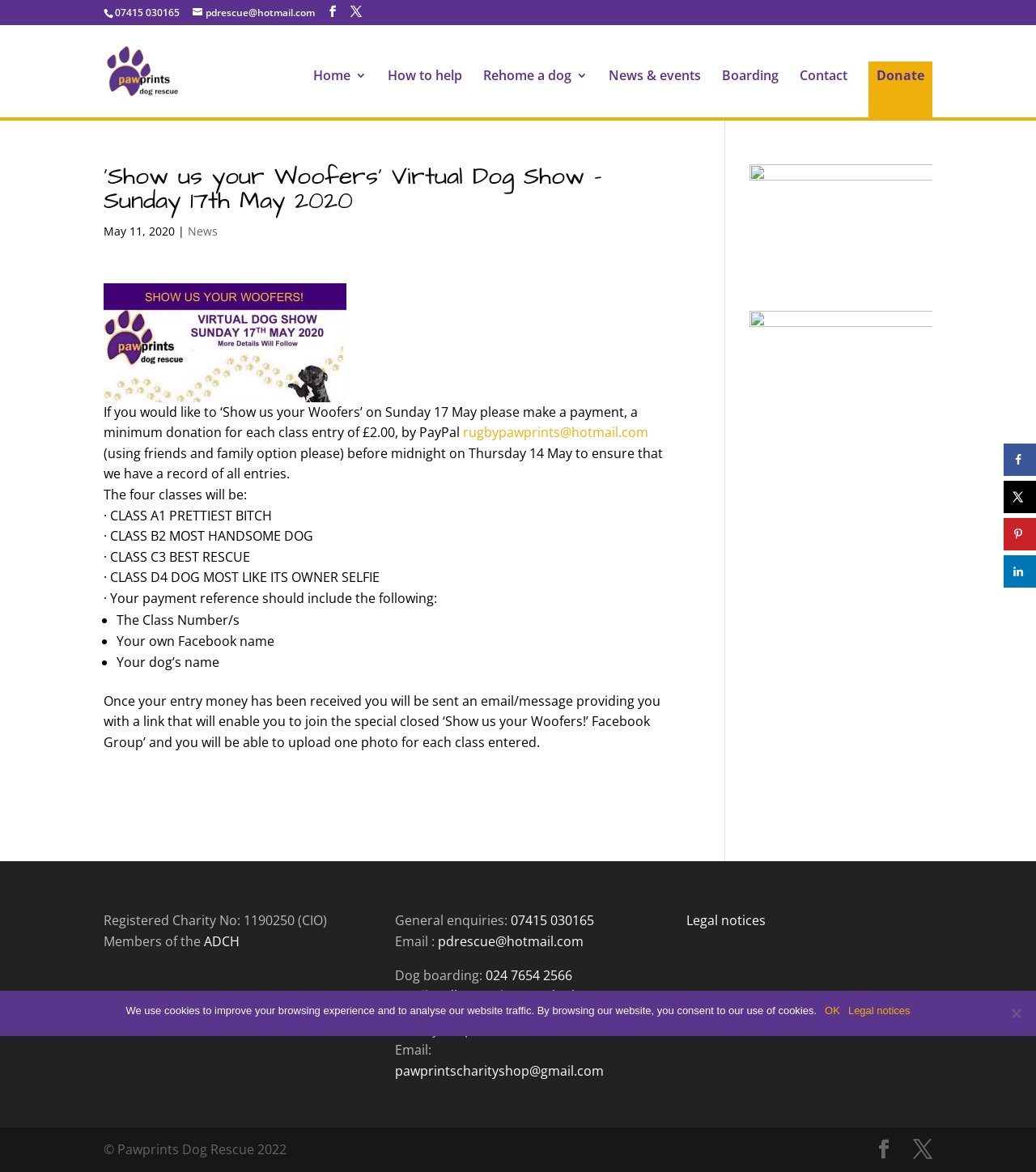What is the contact email for general enquiries?
Provide an in-depth answer to the question, covering all aspects.

The webpage provides contact information, including an email address for general enquiries, which is pdrescue@hotmail.com.